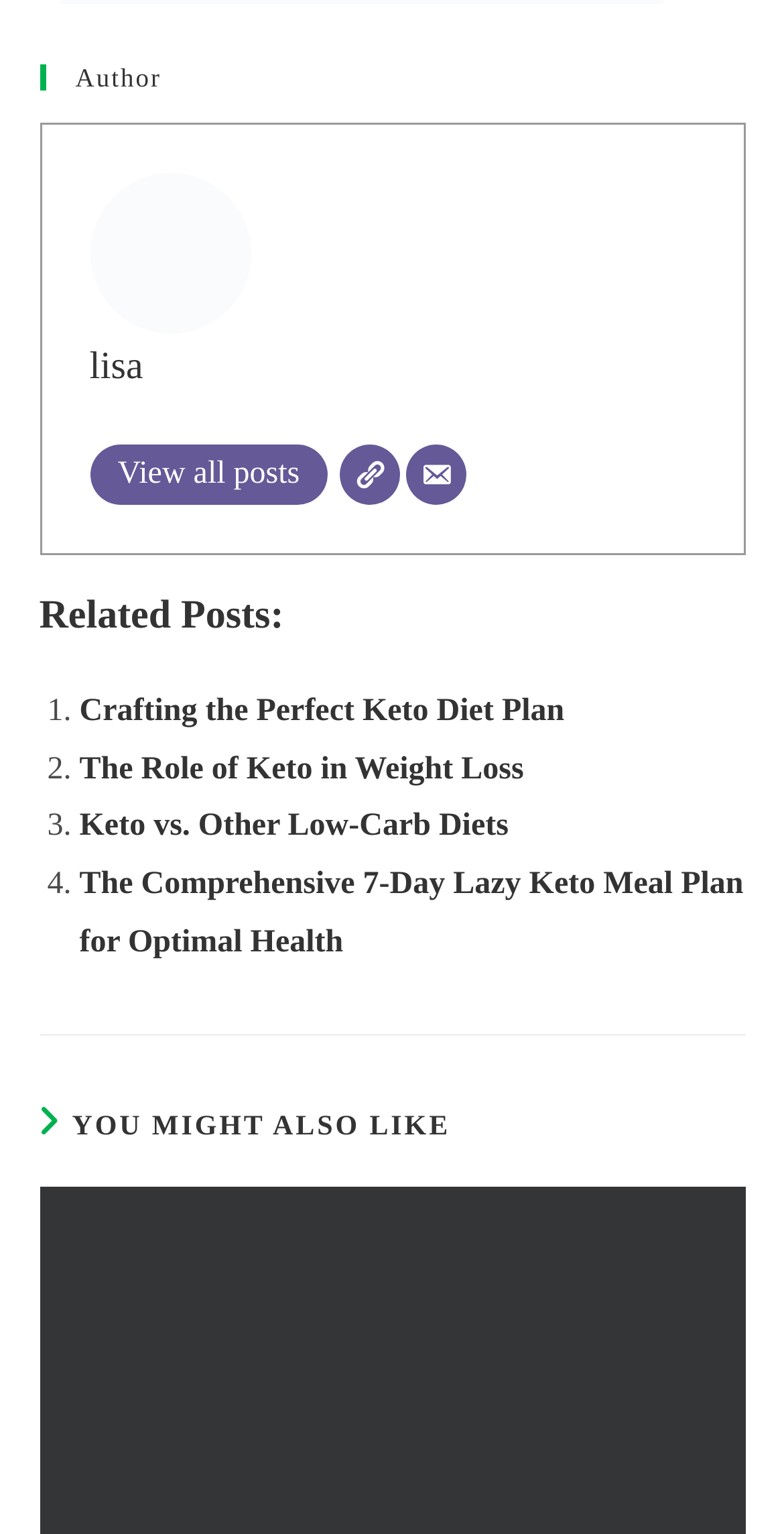Please locate the bounding box coordinates of the element's region that needs to be clicked to follow the instruction: "Explore all posts". The bounding box coordinates should be provided as four float numbers between 0 and 1, i.e., [left, top, right, bottom].

[0.114, 0.29, 0.418, 0.329]